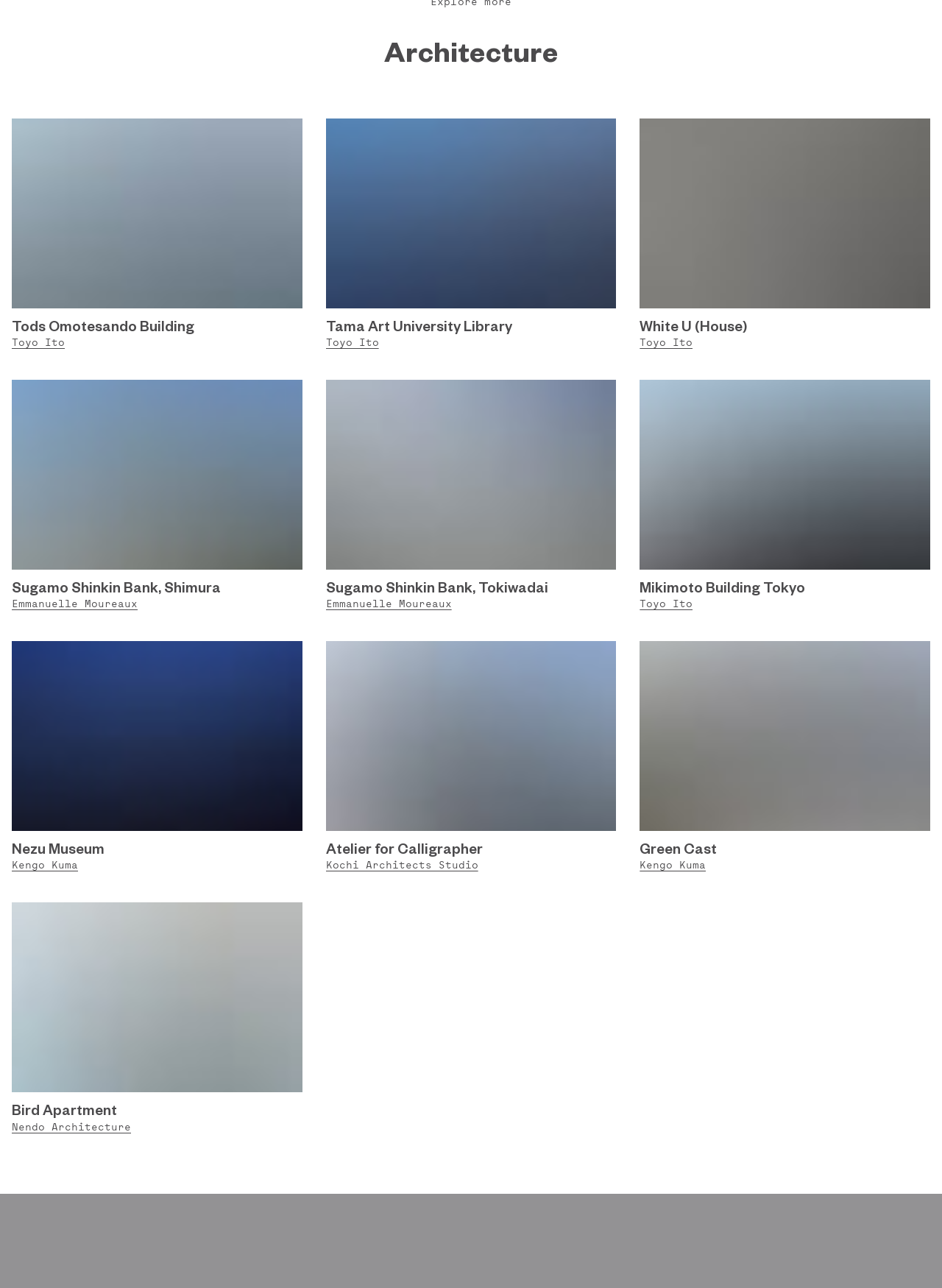Determine the bounding box coordinates of the UI element described by: "parent_node: Tama Art University Library".

[0.346, 0.092, 0.654, 0.239]